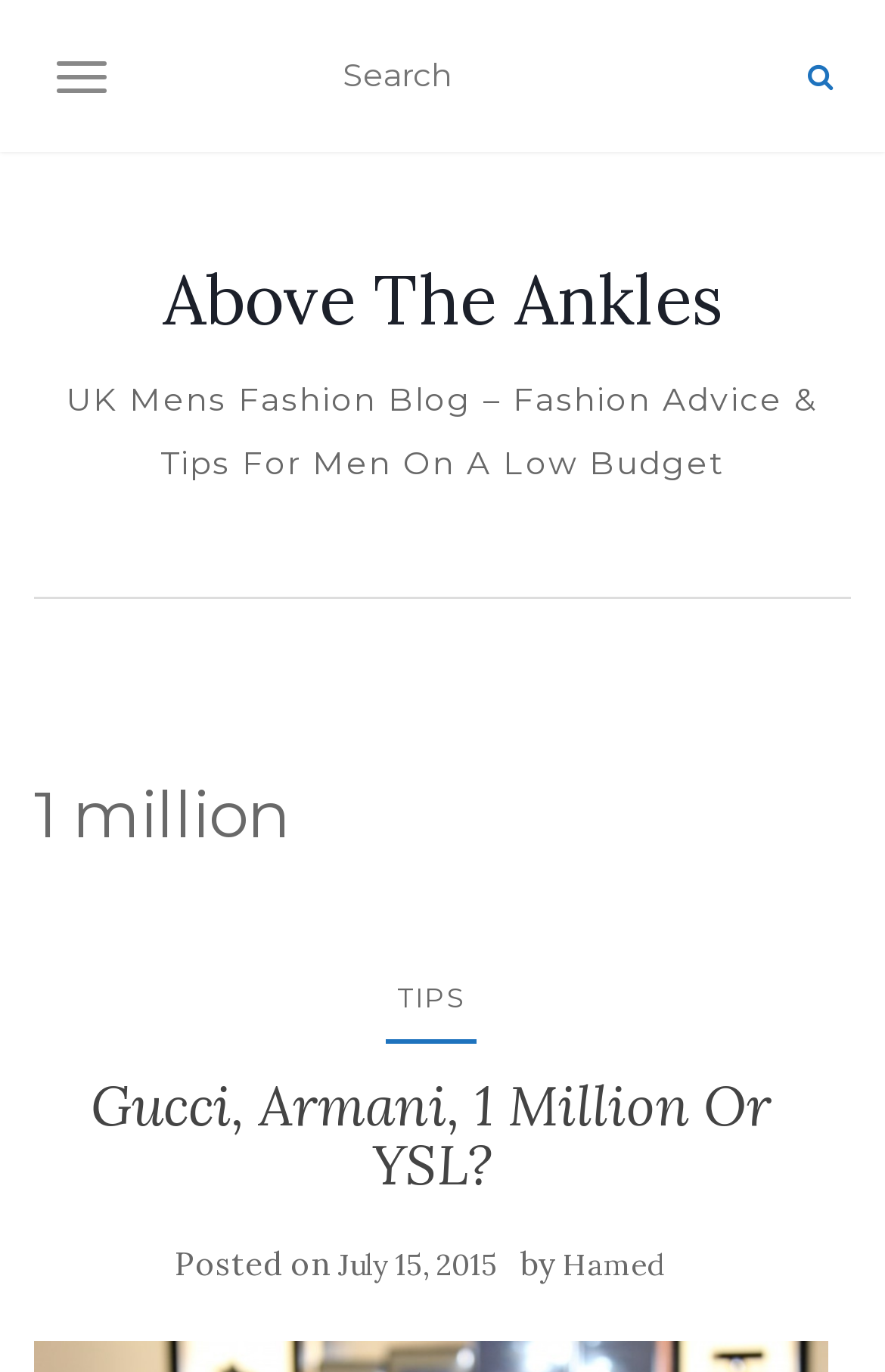Show the bounding box coordinates for the element that needs to be clicked to execute the following instruction: "View the article 'Why NJ Furnished Apartments Are Better Than Hotels'". Provide the coordinates in the form of four float numbers between 0 and 1, i.e., [left, top, right, bottom].

None